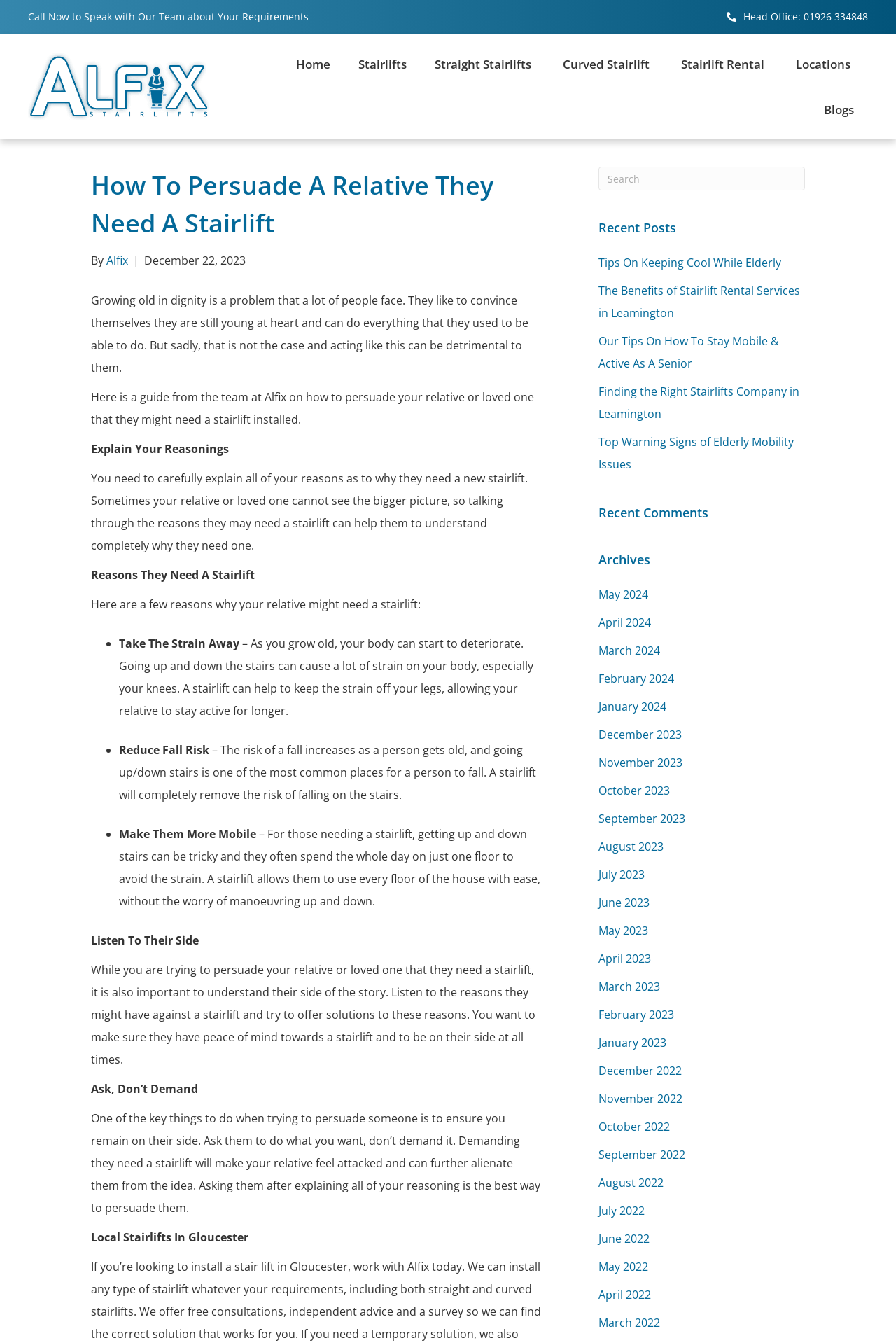What is the phone number mentioned on the webpage?
Offer a detailed and exhaustive answer to the question.

The phone number '01926 334848' is mentioned on the webpage, specifically in the top section as 'Head Office: 01926 334848'.